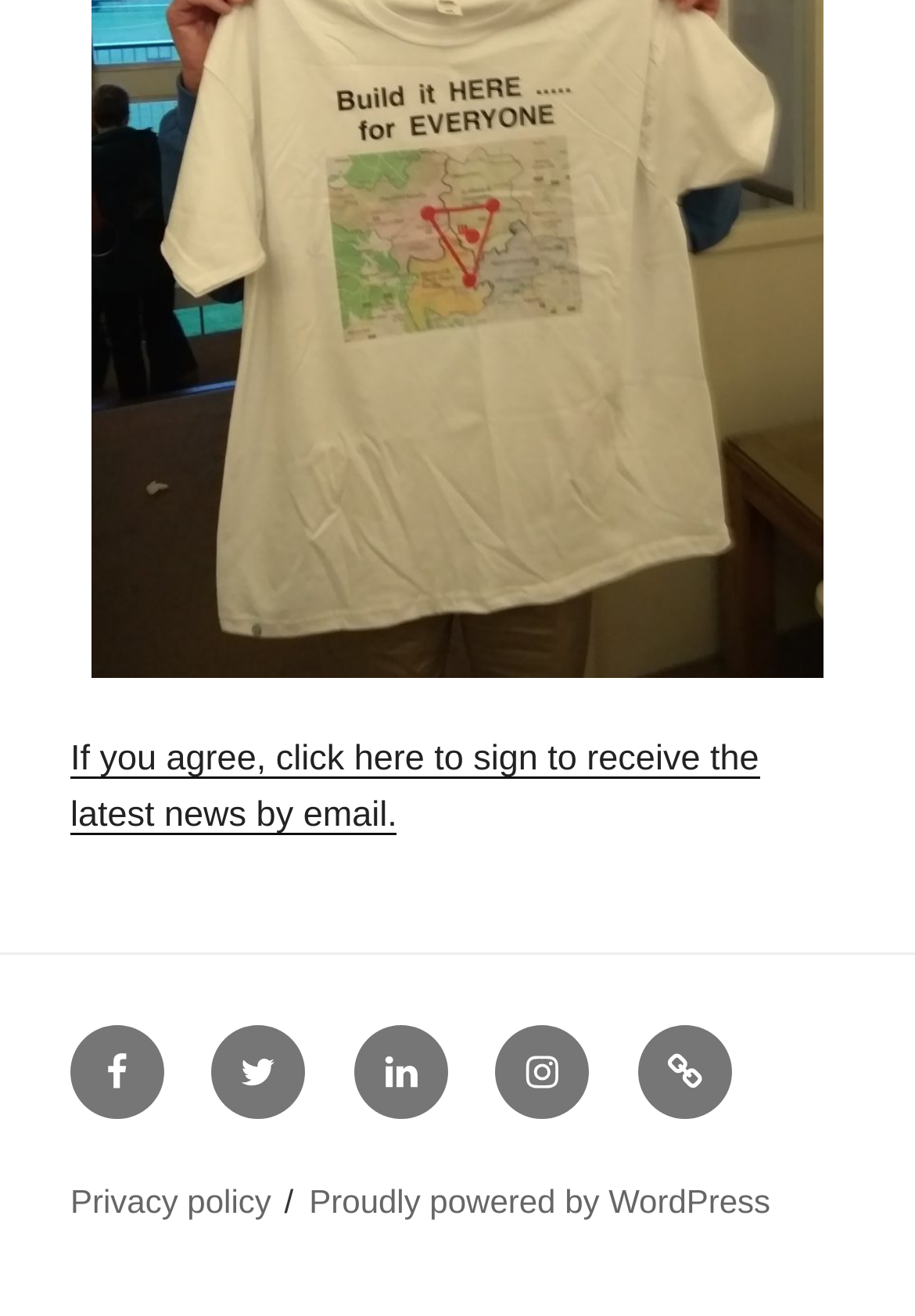How many social media links are in the footer?
Please provide a comprehensive answer based on the information in the image.

The footer section has a navigation menu labeled 'Footer Social Links Menu' which contains 5 links to different social media platforms, namely Facebook, Twitter, Linkedin, Instagram, and Events.